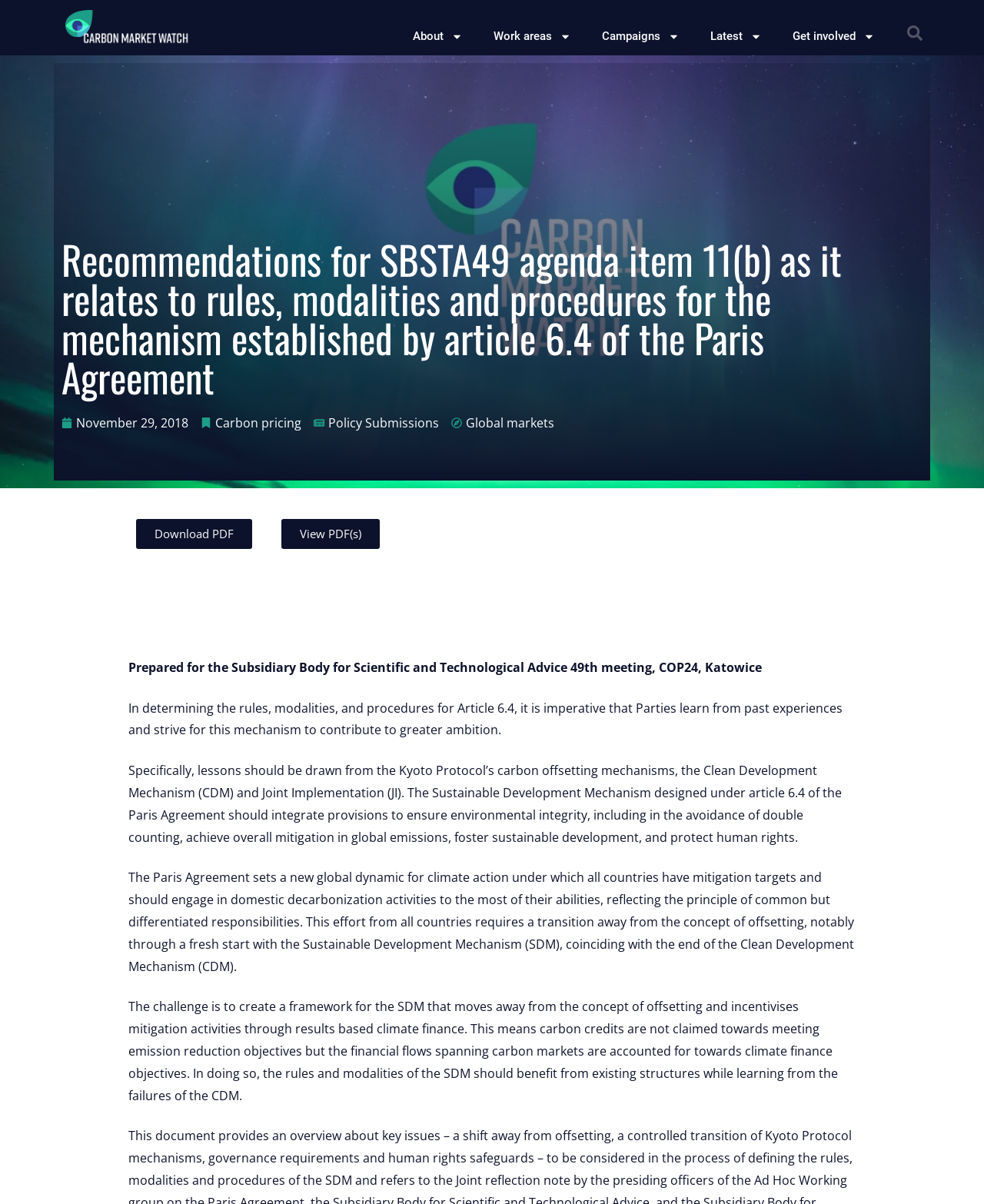What is the date of the article?
Based on the screenshot, respond with a single word or phrase.

November 29, 2018